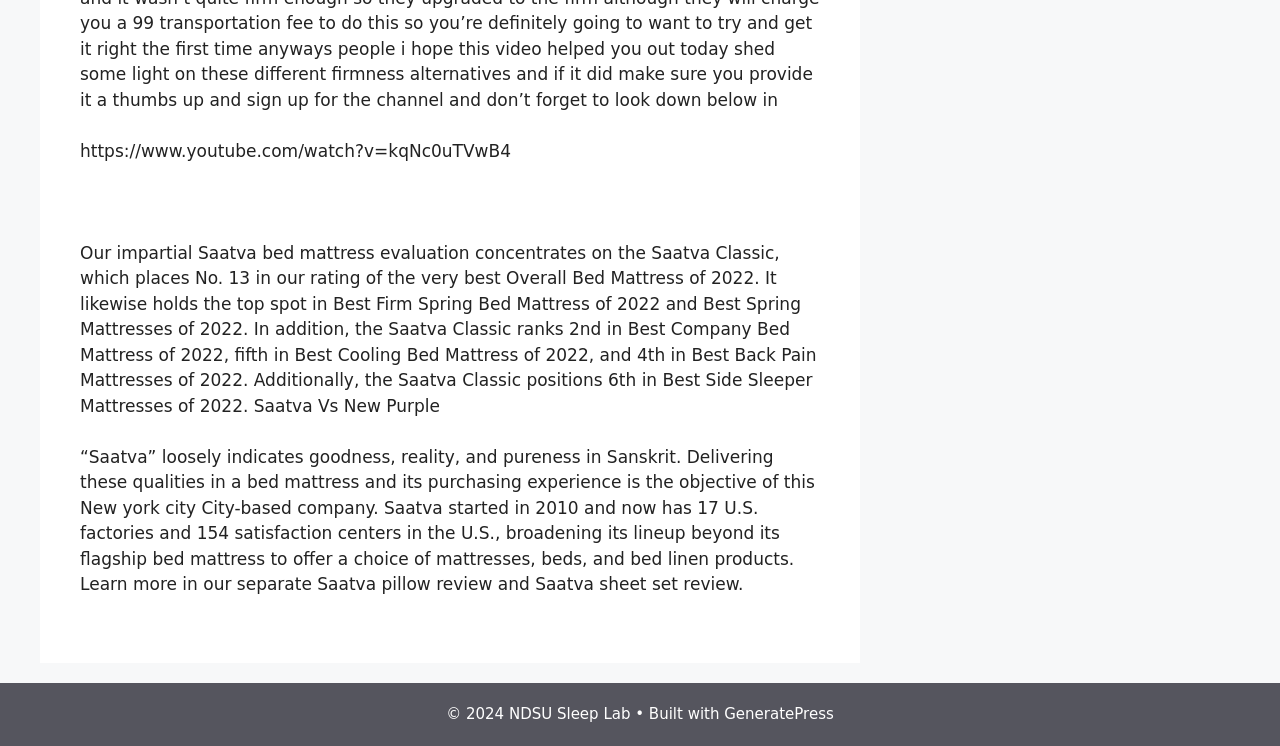Utilize the details in the image to thoroughly answer the following question: What is the ranking of Saatva Classic in Best Overall Bed Mattress of 2022?

According to the text, 'Our impartial Saatva bed mattress evaluation concentrates on the Saatva Classic, which places No. 13 in our rating of the very best Overall Bed Mattress of 2022.'